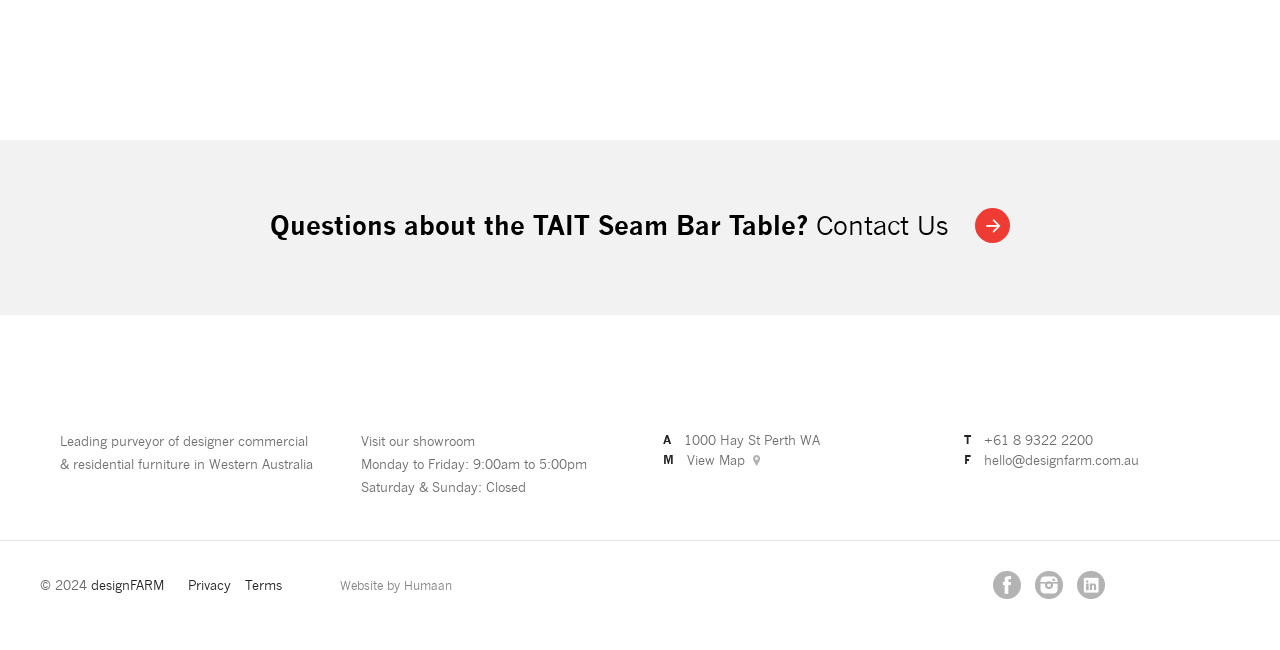What is the business hours on Monday to Friday?
Make sure to answer the question with a detailed and comprehensive explanation.

I found the business hours information in the StaticText element with the text 'Monday to Friday: 9:00am to 5:00pm' which is located at the coordinates [0.282, 0.702, 0.459, 0.726].